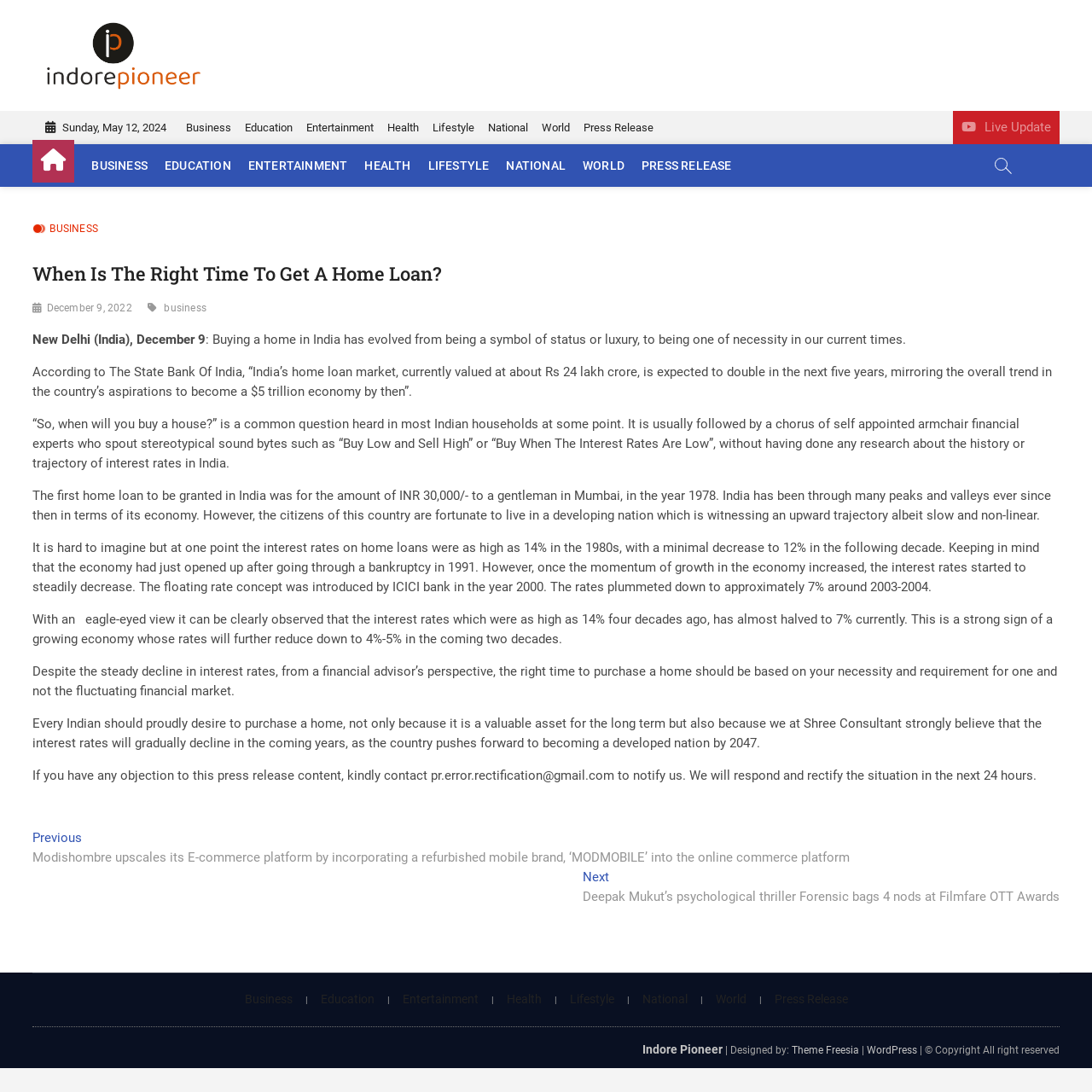Indicate the bounding box coordinates of the clickable region to achieve the following instruction: "Click on the 'Indore Pioneer' logo."

[0.038, 0.016, 0.189, 0.086]